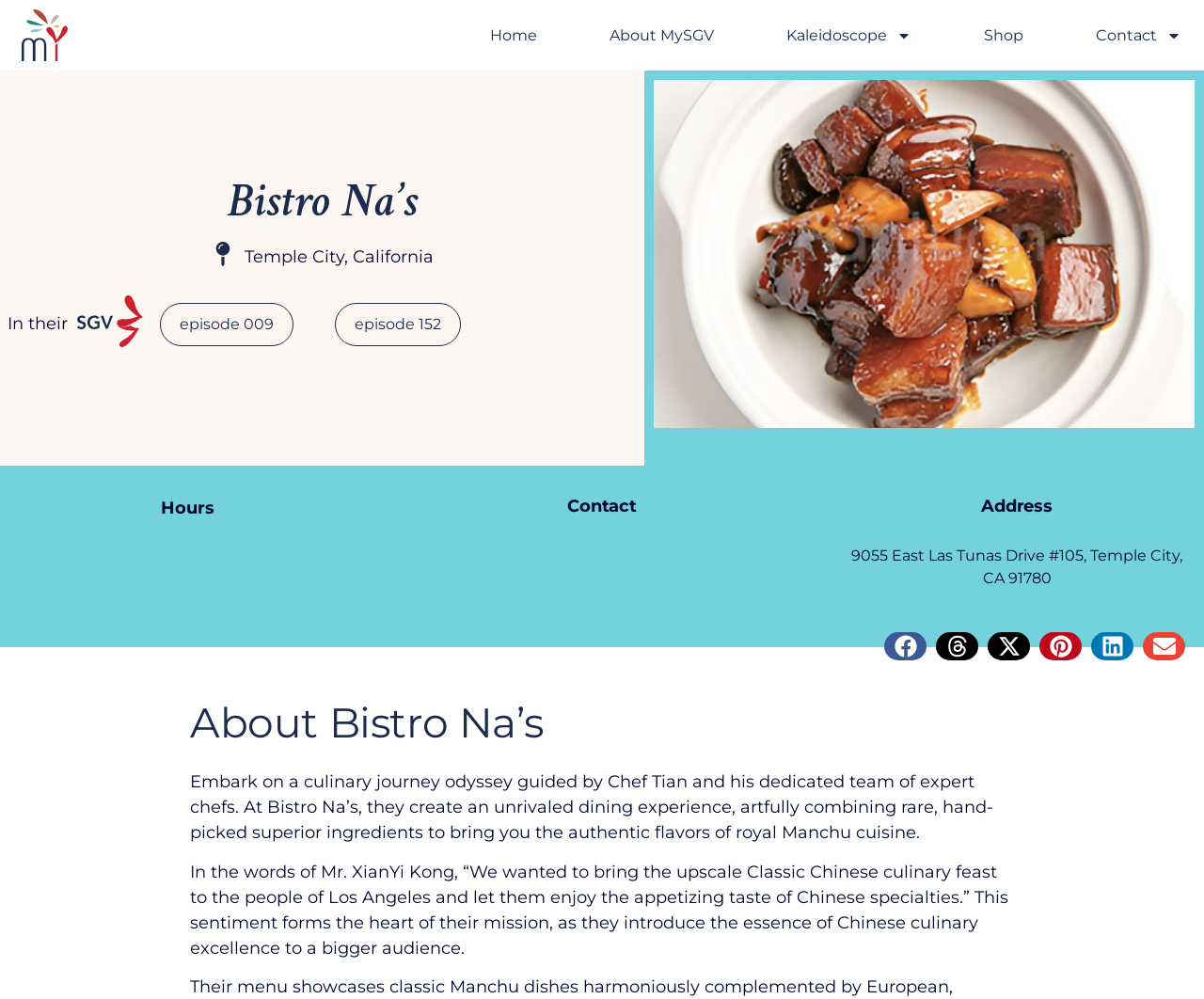Can you look at the image and give a comprehensive answer to the question:
What is the address of the bistro?

The address can be found in the static text element at the bottom of the webpage.